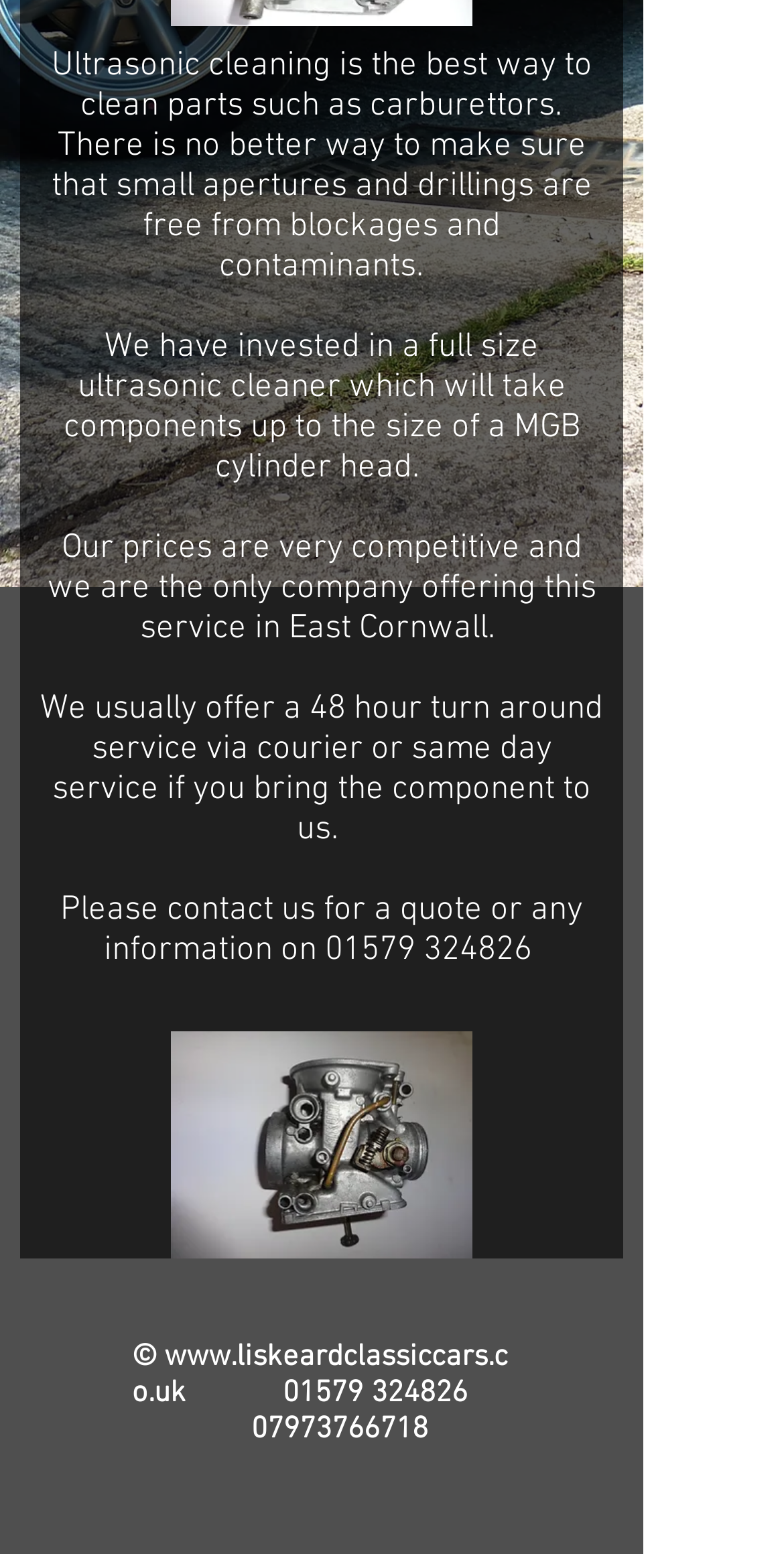Predict the bounding box for the UI component with the following description: "07973766718".

[0.321, 0.908, 0.546, 0.931]